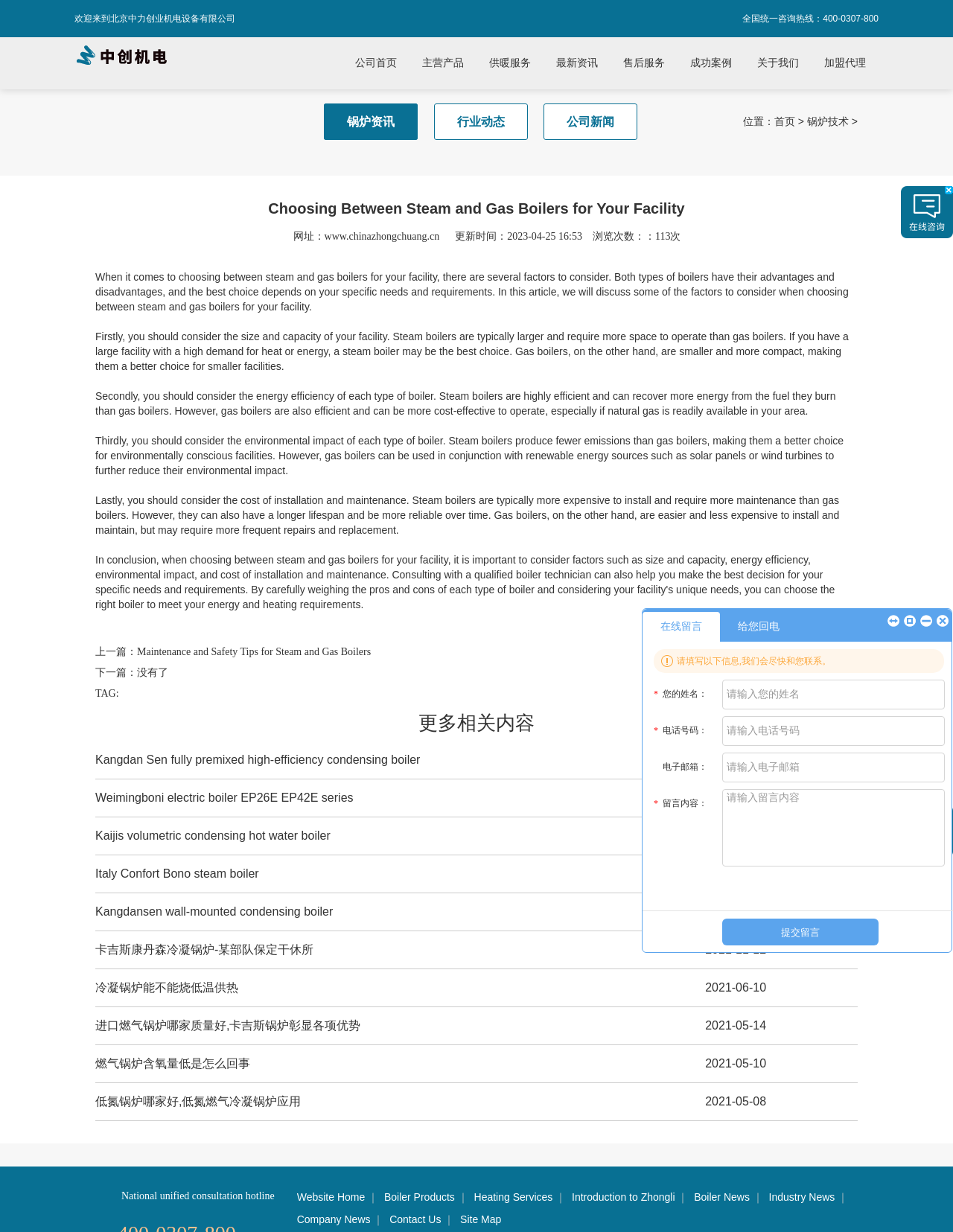What is the date of the latest article?
Using the information from the image, provide a comprehensive answer to the question.

The date of the latest article can be found in the StaticText element that reads '更新时间：2023-04-25 16:53'. This element is located near the top of the webpage, below the navigation menu.